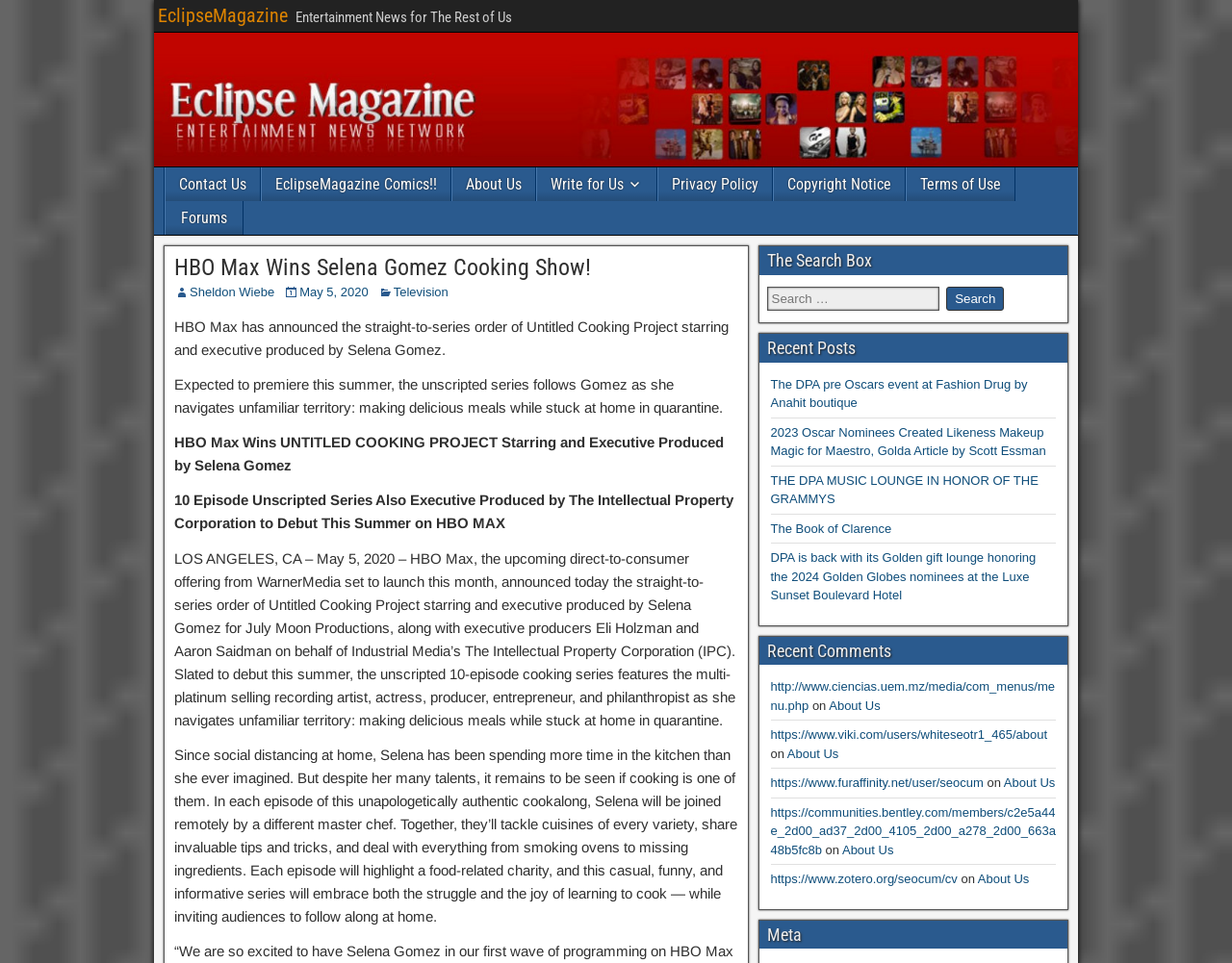Please locate the bounding box coordinates for the element that should be clicked to achieve the following instruction: "Click on the 'Write for Us' link". Ensure the coordinates are given as four float numbers between 0 and 1, i.e., [left, top, right, bottom].

[0.436, 0.174, 0.533, 0.209]